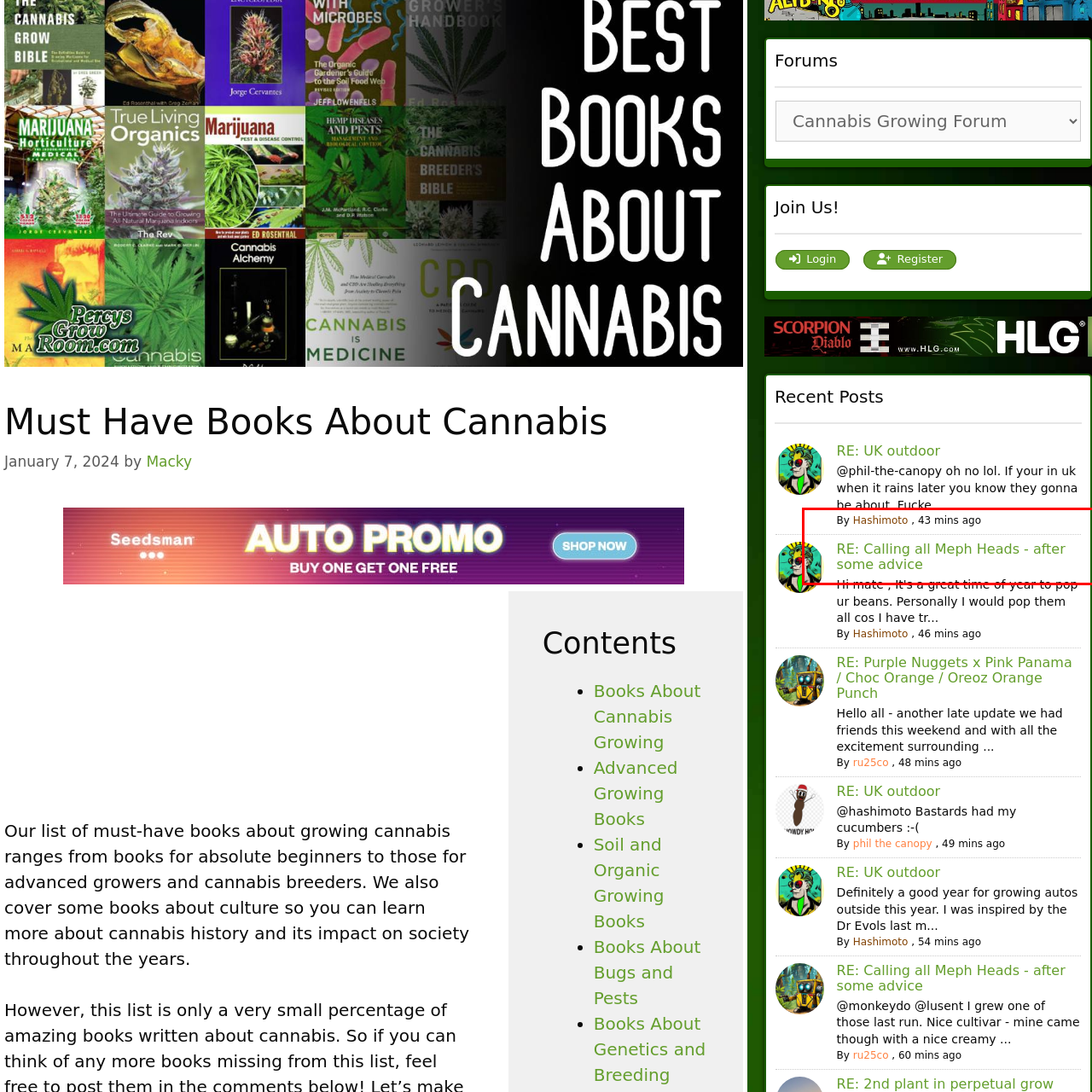Elaborate on all the details and elements present in the red-outlined area of the image.

This image features a comment from a user named "Hashimoto," responding to a discussion thread titled "RE: Calling all Meph Heads - after some advice." The comment indicates that the user is engaging with others in a cannabis cultivation forum, mentioning that it’s an ideal time of year to start planting. The context suggests a friendly exchange of tips among enthusiasts, with a focus on growing cannabis. The background of the image appears to display a colorful avatar or icon, potentially representing Hashimoto, enhancing the community vibe of the discussion.